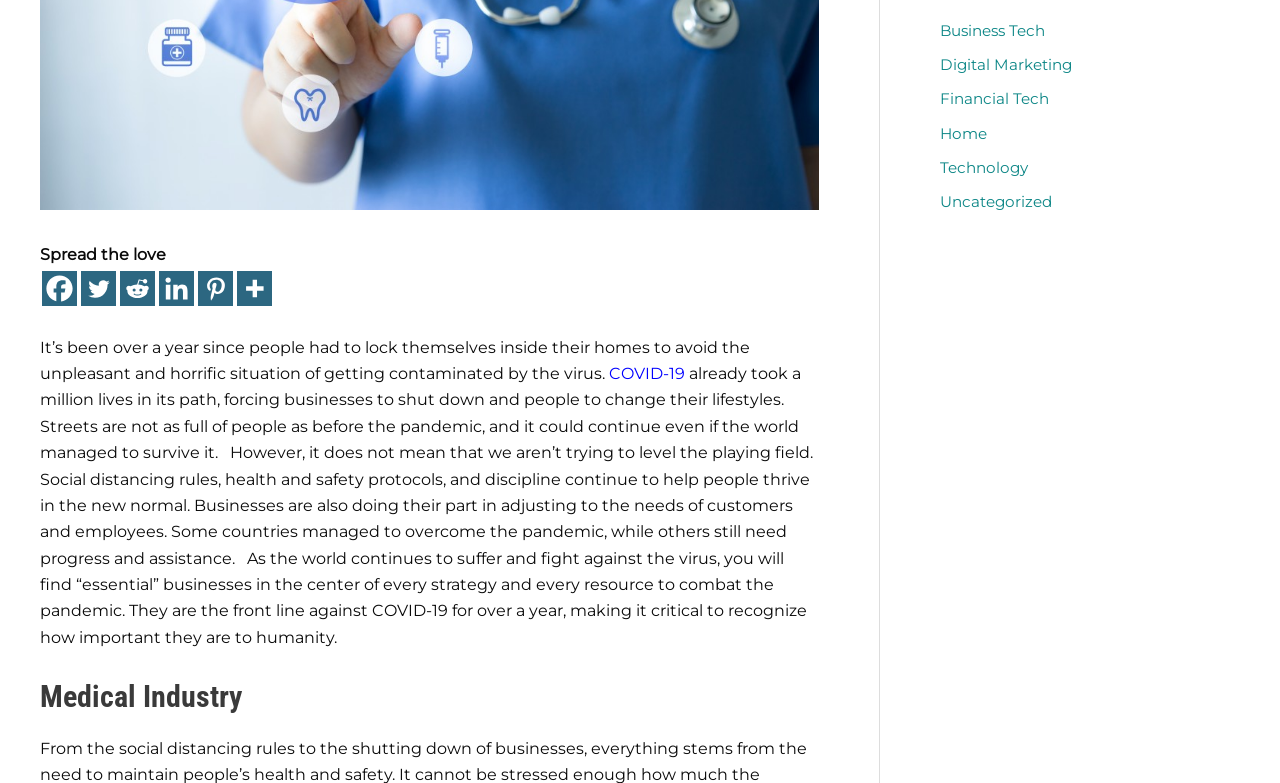Locate the UI element described by Digital Marketing and provide its bounding box coordinates. Use the format (top-left x, top-left y, bottom-right x, bottom-right y) with all values as floating point numbers between 0 and 1.

[0.734, 0.071, 0.838, 0.095]